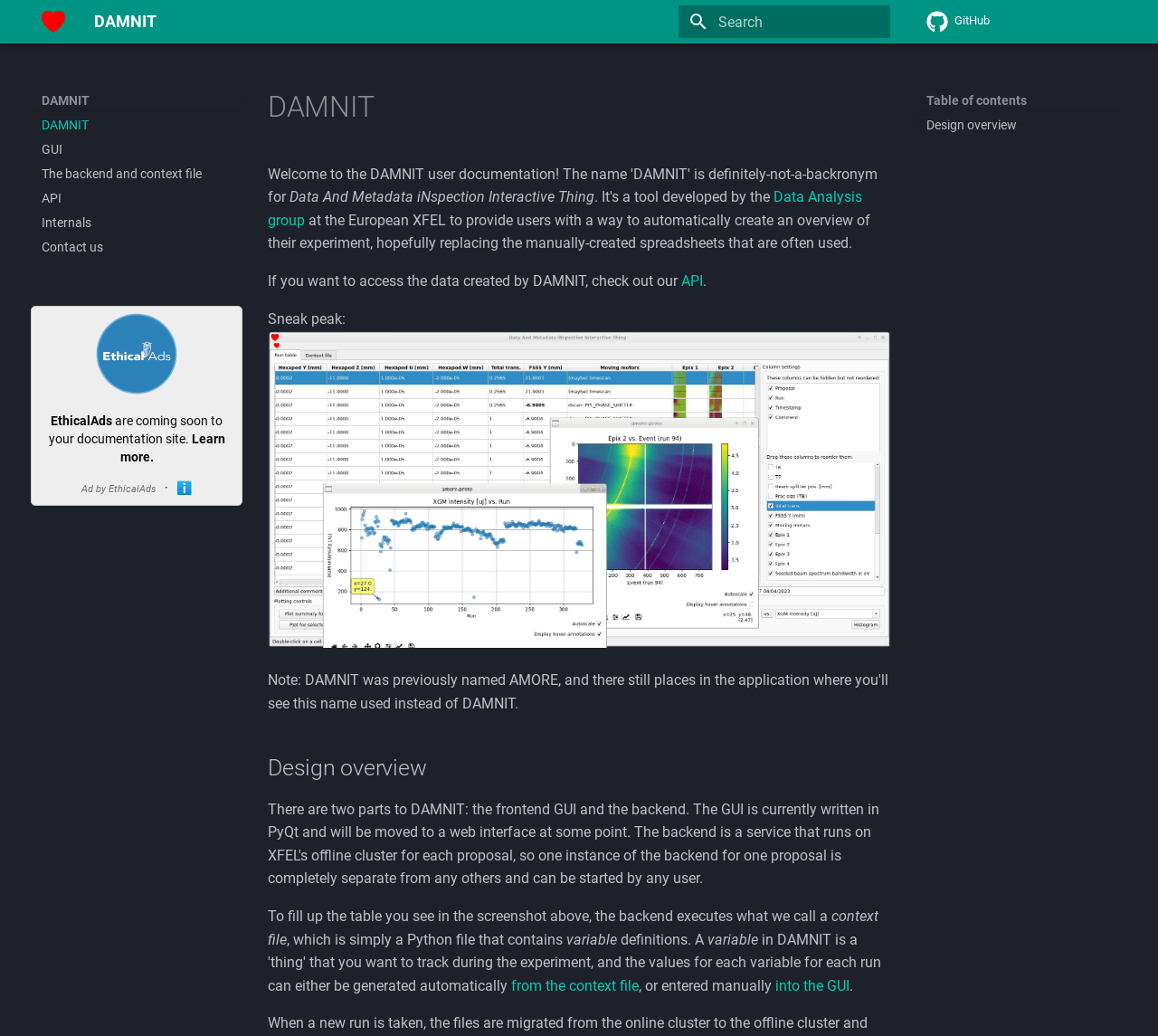Identify the bounding box coordinates of the region that needs to be clicked to carry out this instruction: "Share this specific contribution". Provide these coordinates as four float numbers ranging from 0 to 1, i.e., [left, top, right, bottom].

None